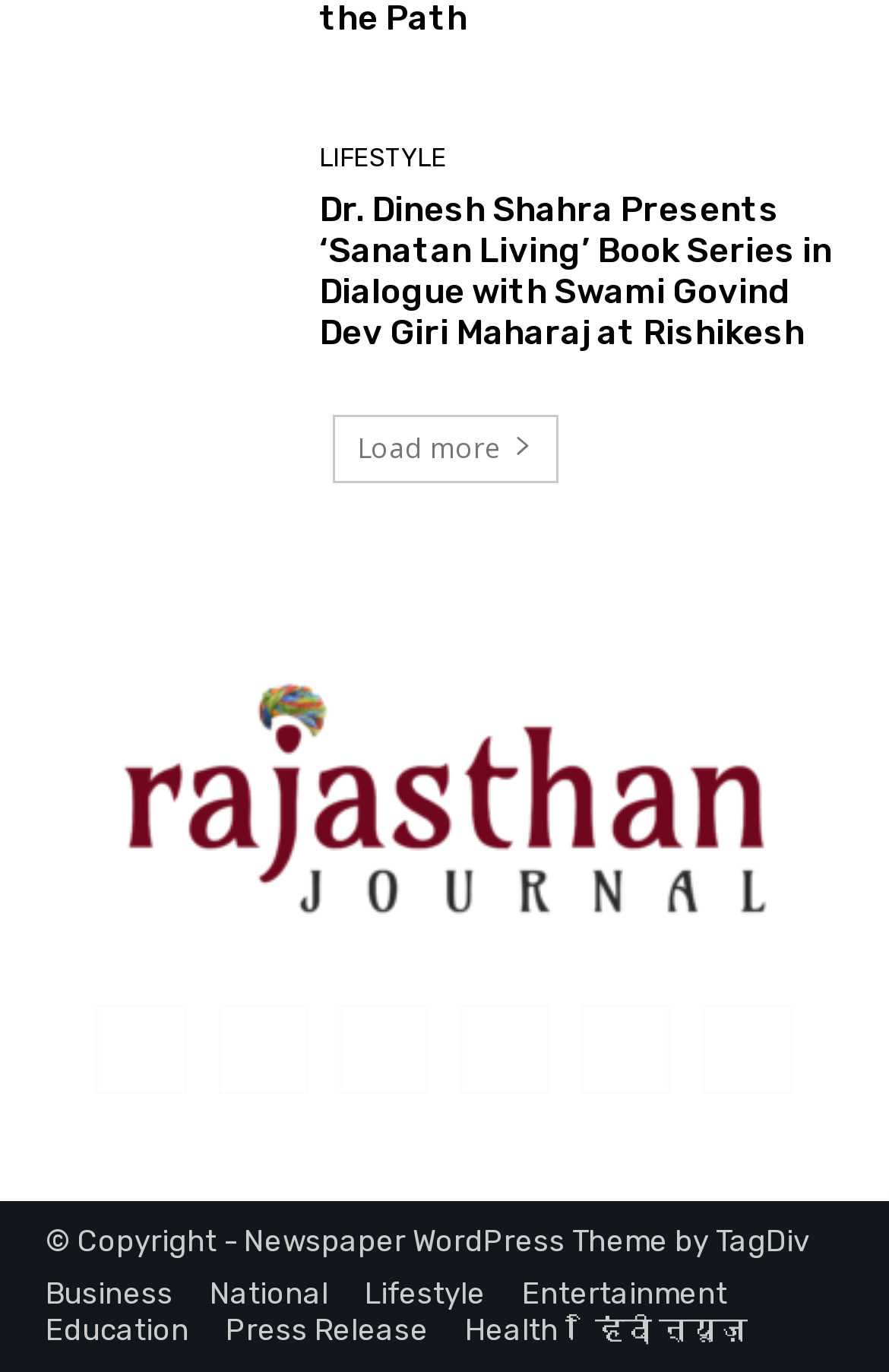How many categories are listed at the bottom of the webpage?
Please respond to the question with a detailed and informative answer.

The answer can be found by counting the number of link elements at the bottom of the webpage, which are 'Business', 'National', 'Lifestyle', 'Entertainment', 'Education', 'Press Release', 'Health', and 'हिंदी न्यूज़'.